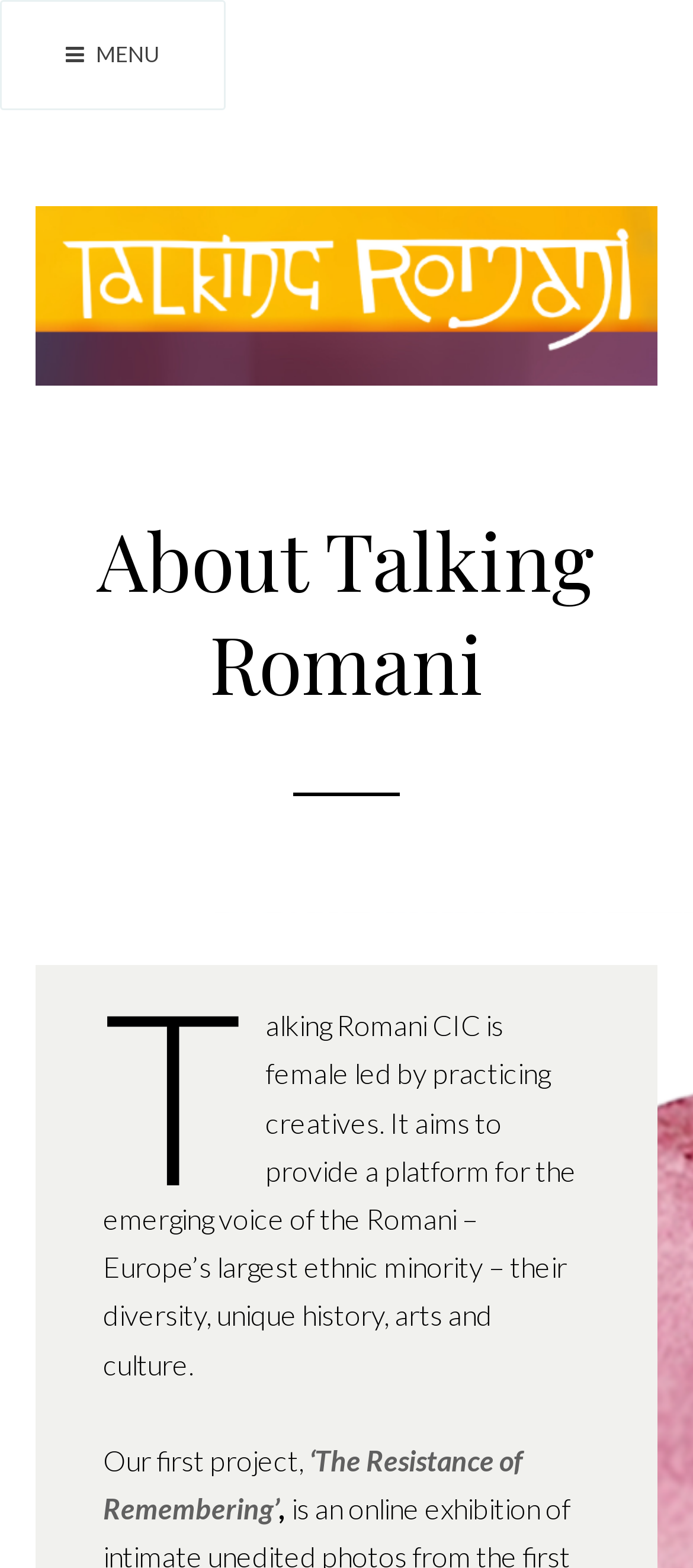Determine the bounding box coordinates of the UI element that matches the following description: "Menu". The coordinates should be four float numbers between 0 and 1 in the format [left, top, right, bottom].

[0.0, 0.0, 0.326, 0.07]